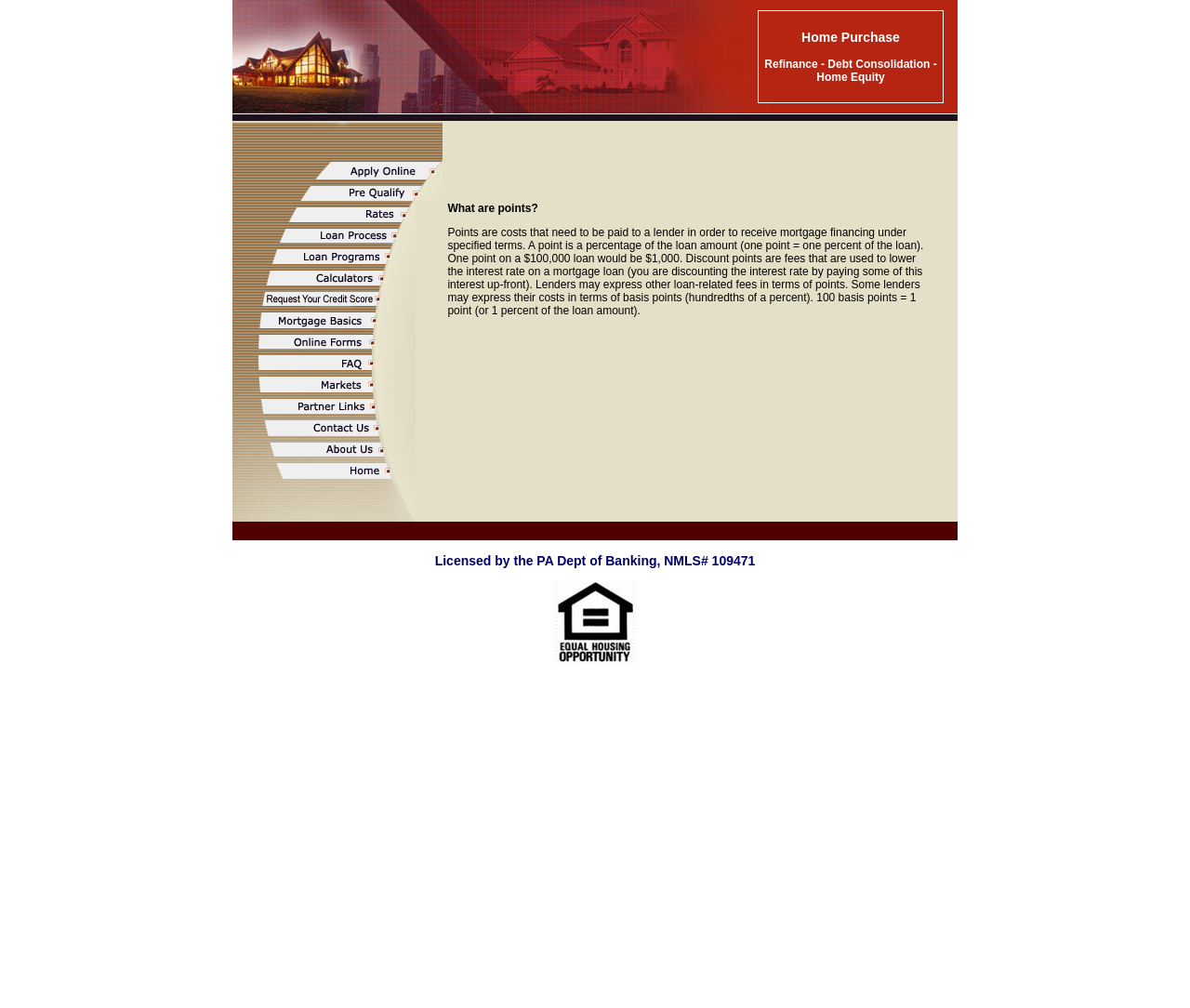Detail the various sections and features of the webpage.

This webpage is about mortgage points, with a focus on explaining what they are and how they work. At the top of the page, there is a header section with a logo and a navigation menu. Below the header, there is a large section that spans the entire width of the page, containing a table with a heading that reads "Home Purchase Refinance - Debt Consolidation - Home Equity". This section takes up about half of the page's height.

Below this section, there is a smaller section with an image and a brief description. This is followed by another section with a table that contains several links, each with an accompanying image. These links are arranged in a vertical column, taking up about a quarter of the page's width.

The main content of the page is a long paragraph that explains what mortgage points are, how they are calculated, and how they can be used to lower the interest rate on a mortgage loan. This paragraph is divided into several sections, each with a heading and a brief description. There are also several links scattered throughout the paragraph, each with an accompanying image.

Throughout the page, there are several images and icons, including a logo at the top and various graphics and buttons scattered throughout the content. The overall layout is clean and easy to navigate, with clear headings and concise text.